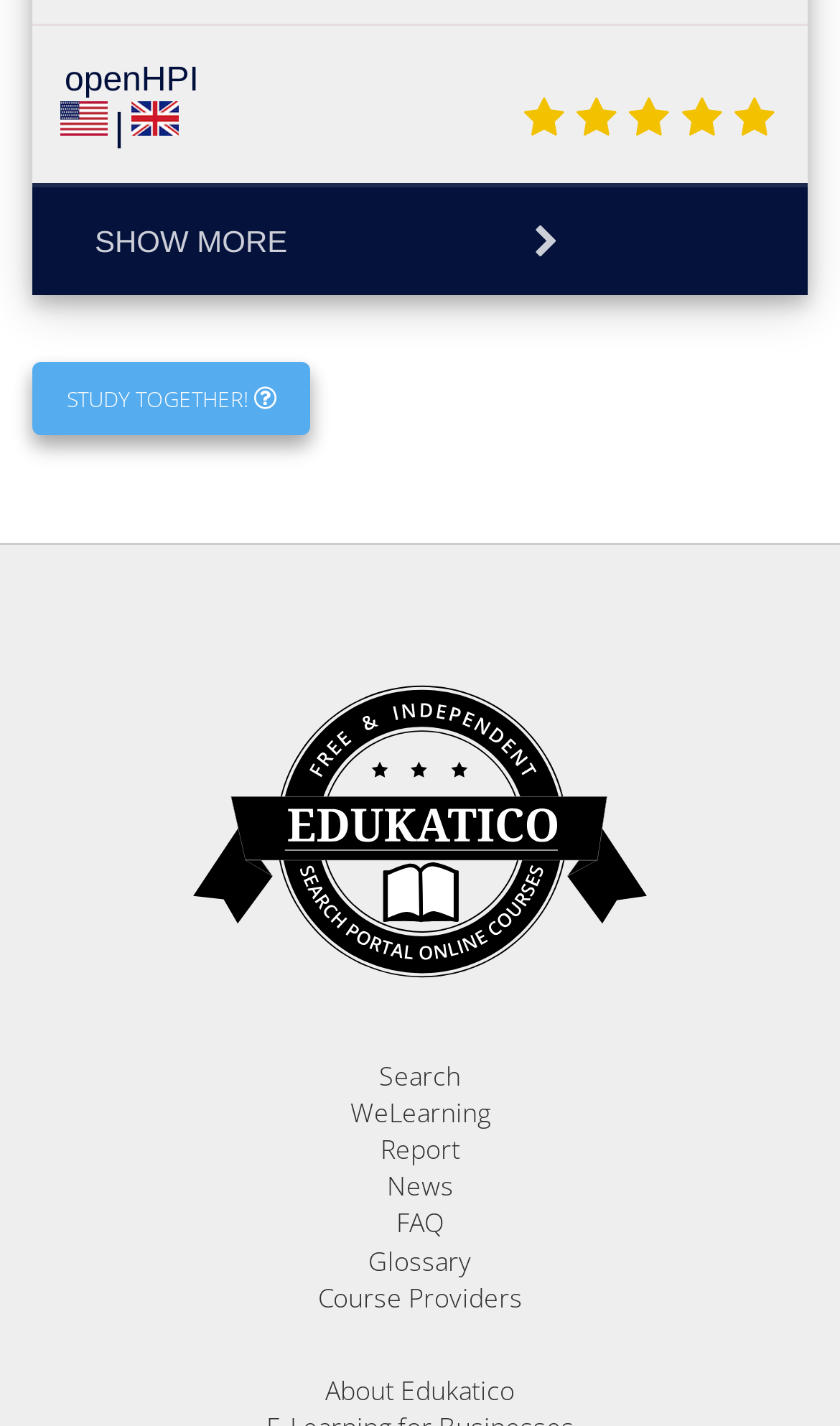Answer the following query with a single word or phrase:
What is the topic of the online course?

Human cells